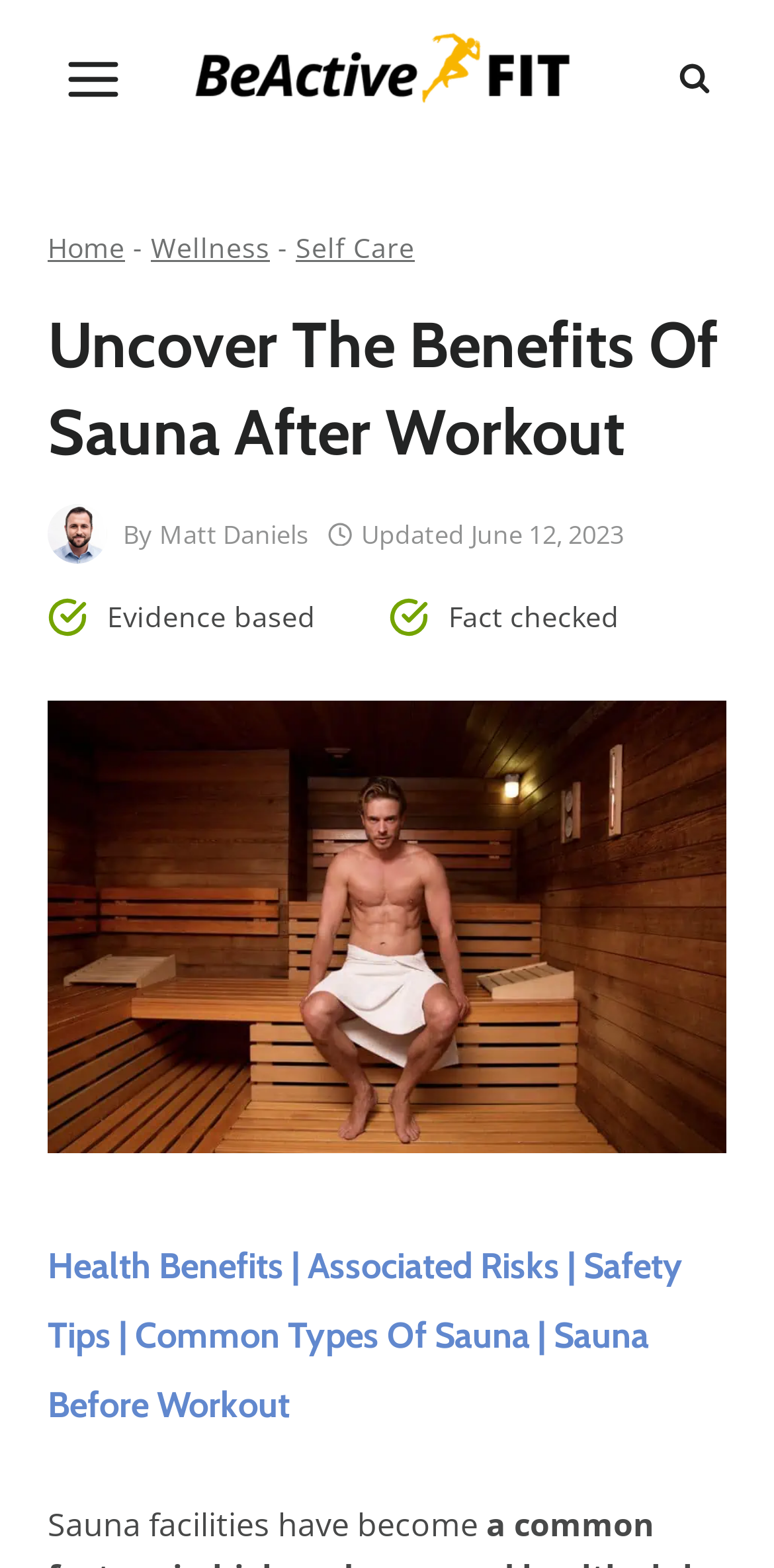What is the name of the website?
Please answer the question with as much detail as possible using the screenshot.

The name of the website can be found in the top-left corner of the webpage, where the logo 'BeActiveFit' is displayed.